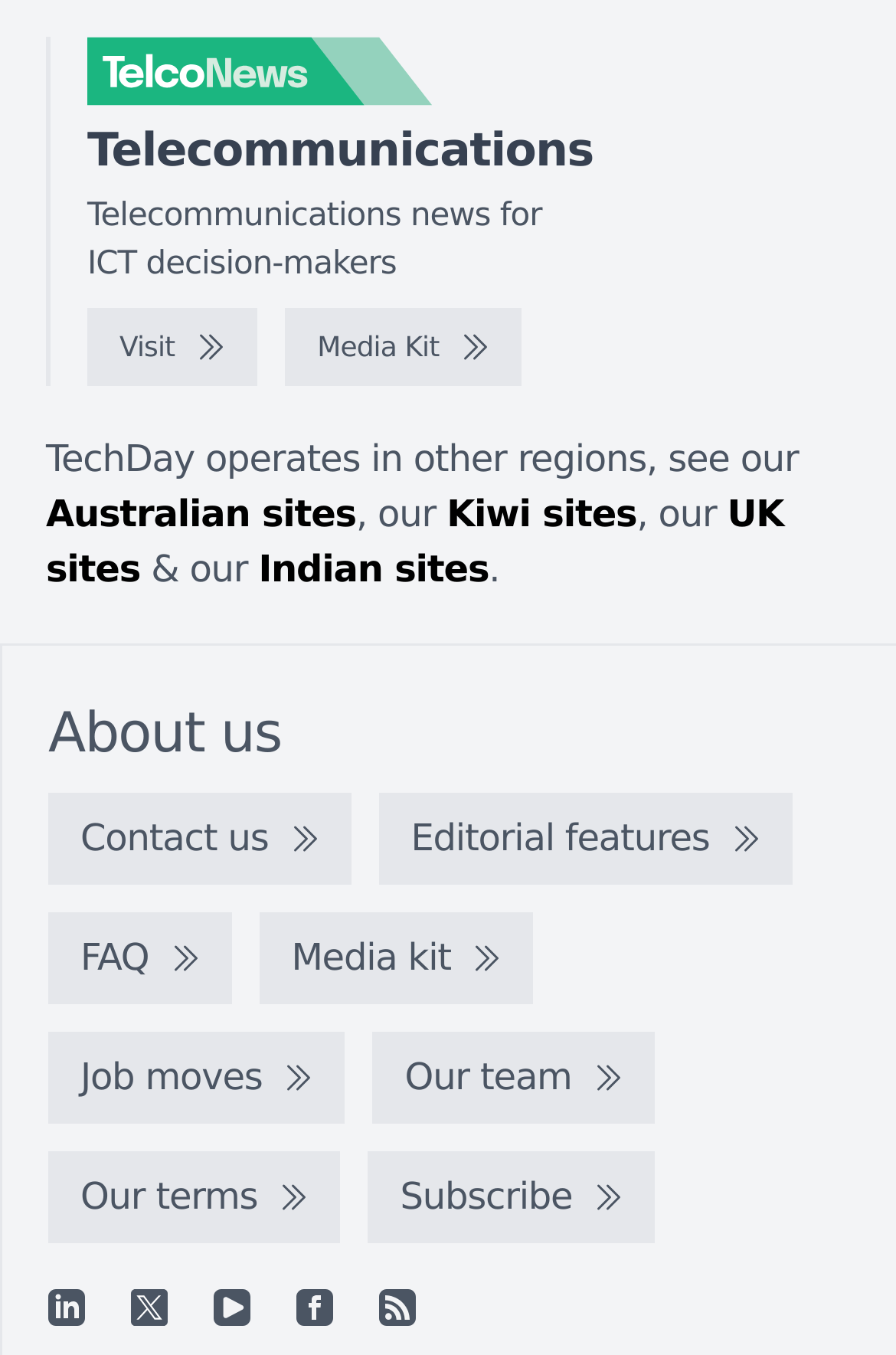Provide the bounding box coordinates for the area that should be clicked to complete the instruction: "Visit the TelcoNews homepage".

[0.097, 0.027, 0.636, 0.078]